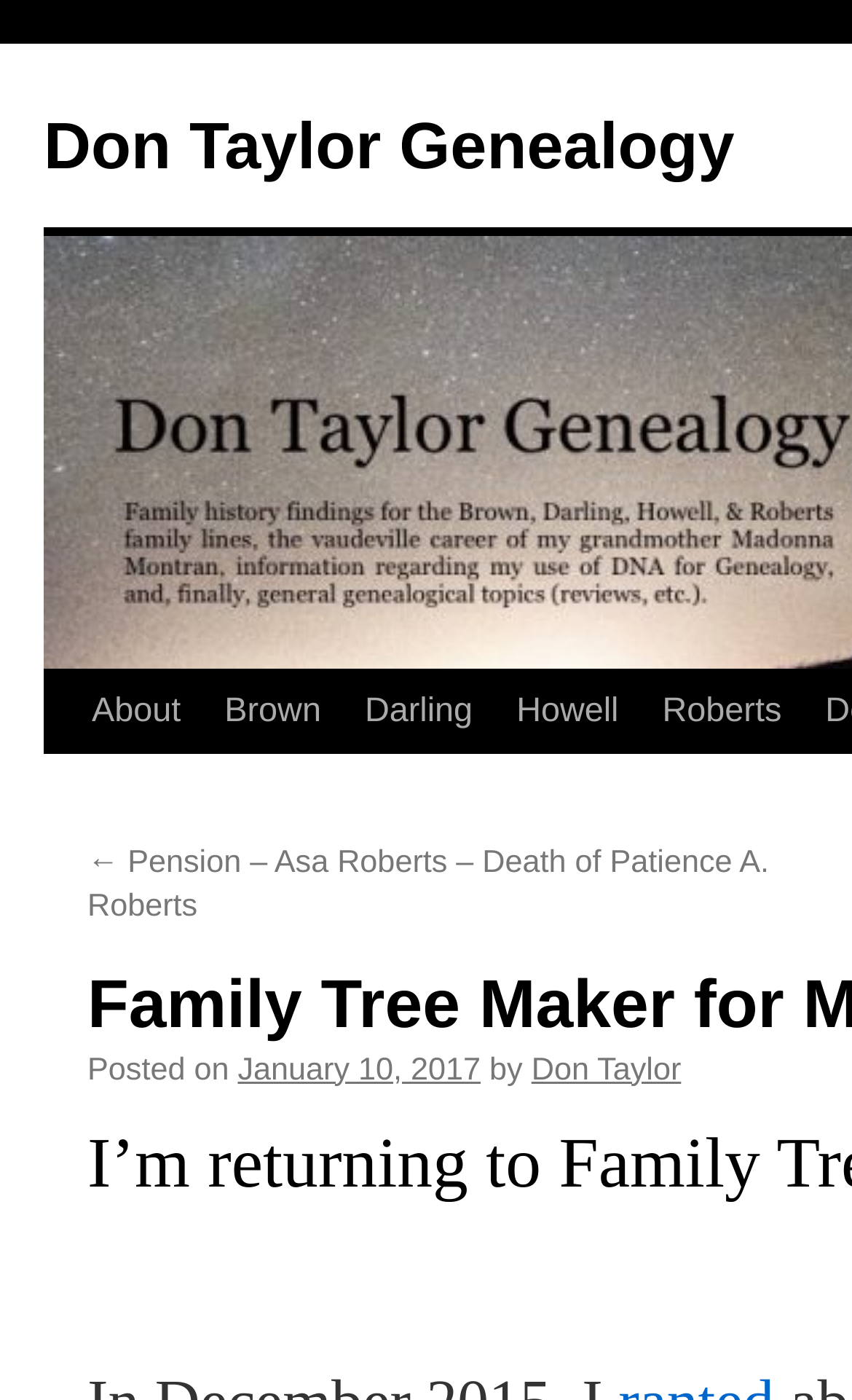Identify the coordinates of the bounding box for the element that must be clicked to accomplish the instruction: "skip to content".

[0.049, 0.478, 0.1, 0.656]